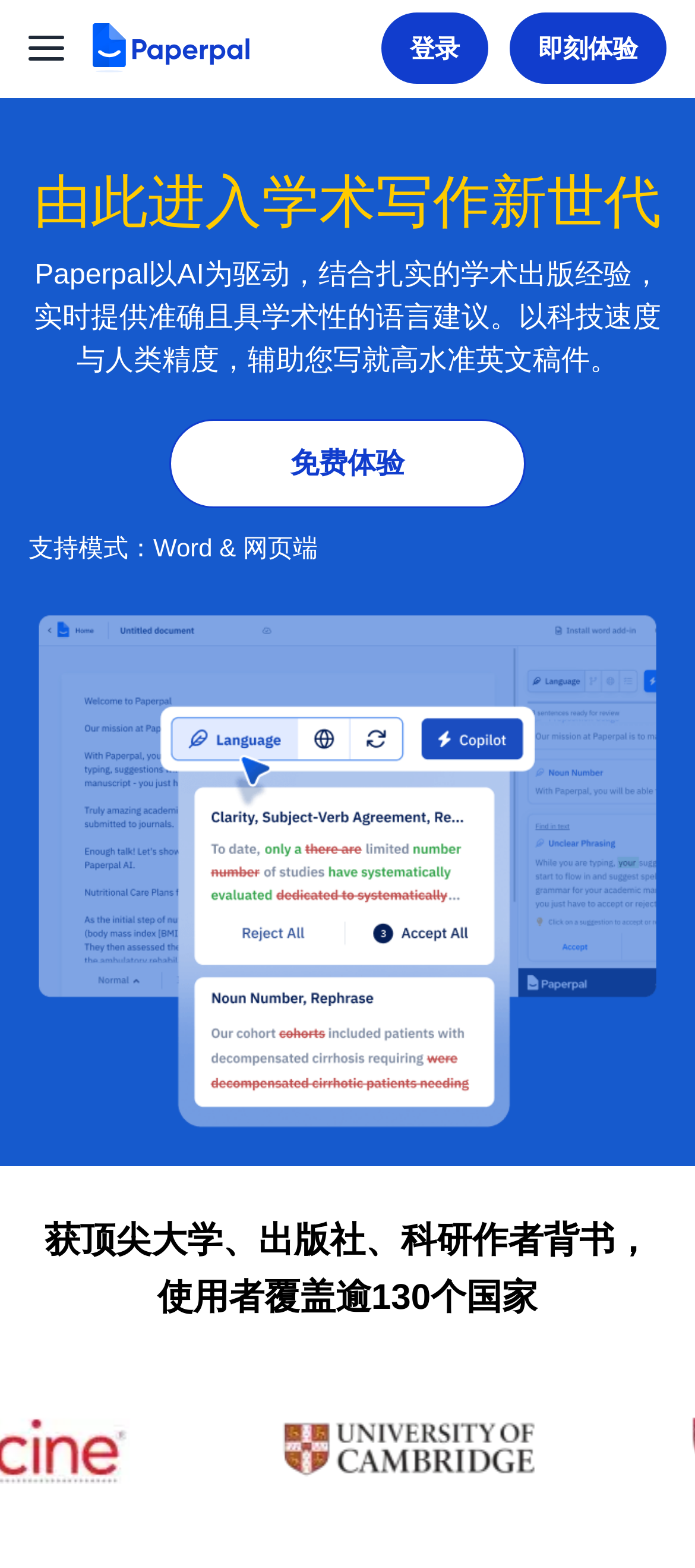What is the call-to-action for new users?
Answer the question with a detailed explanation, including all necessary information.

The call-to-action for new users can be found in the link element '免费体验' which has a bounding box coordinate of [0.246, 0.268, 0.754, 0.325]. It invites new users to try the platform for free.